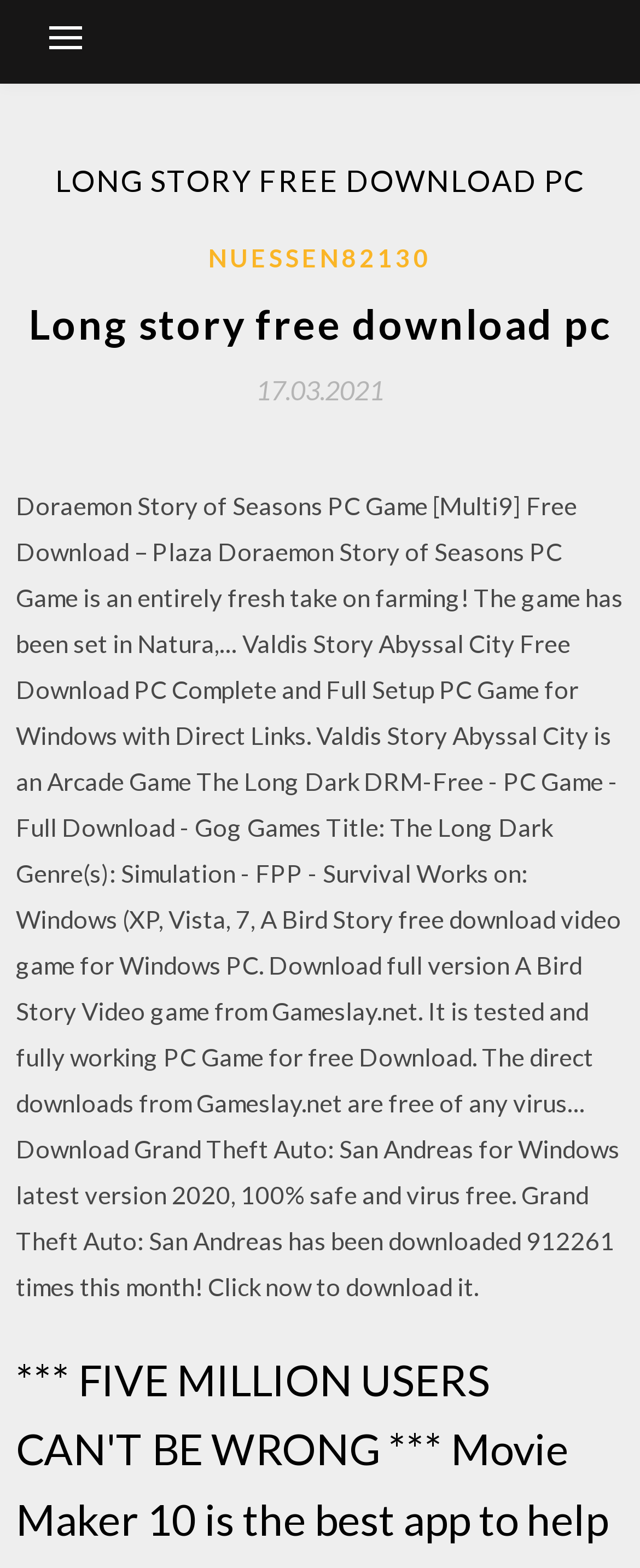Are the game downloads on this website virus-free?
Answer with a single word or short phrase according to what you see in the image.

Yes